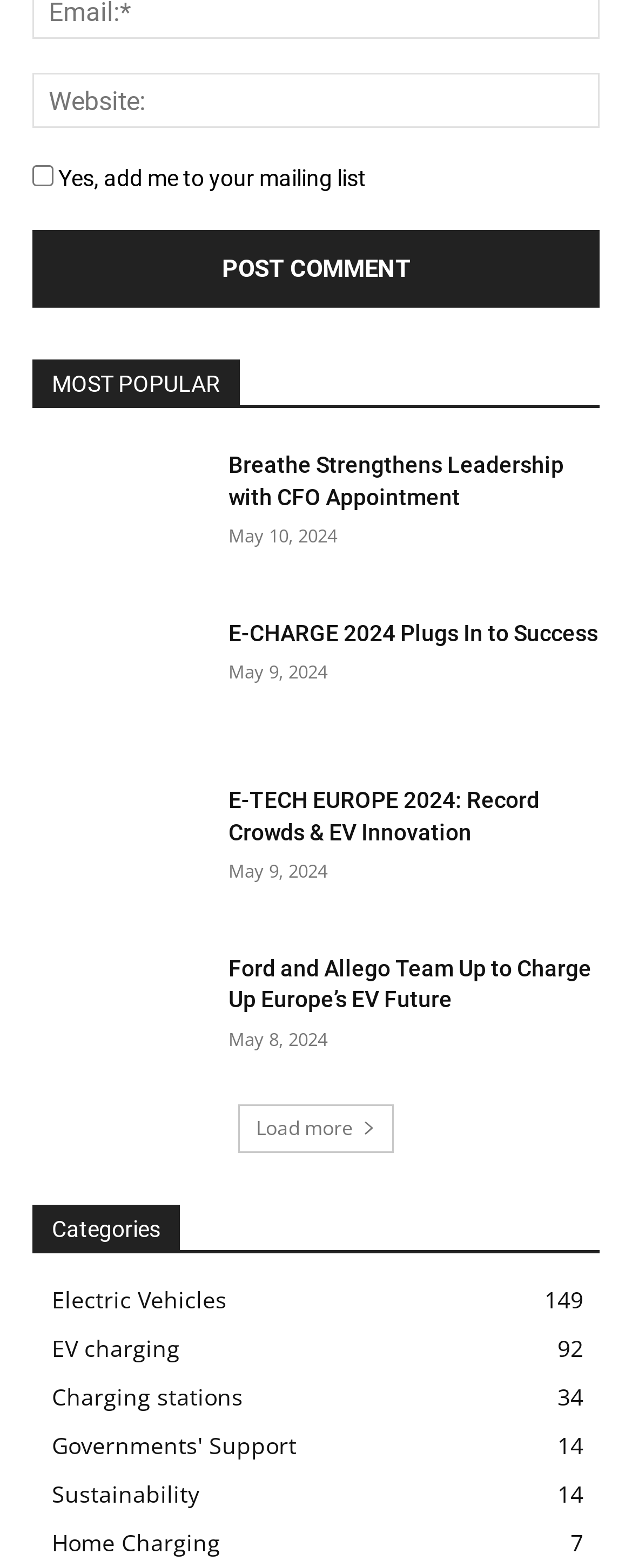Locate and provide the bounding box coordinates for the HTML element that matches this description: "Charging stations34".

[0.082, 0.881, 0.385, 0.901]